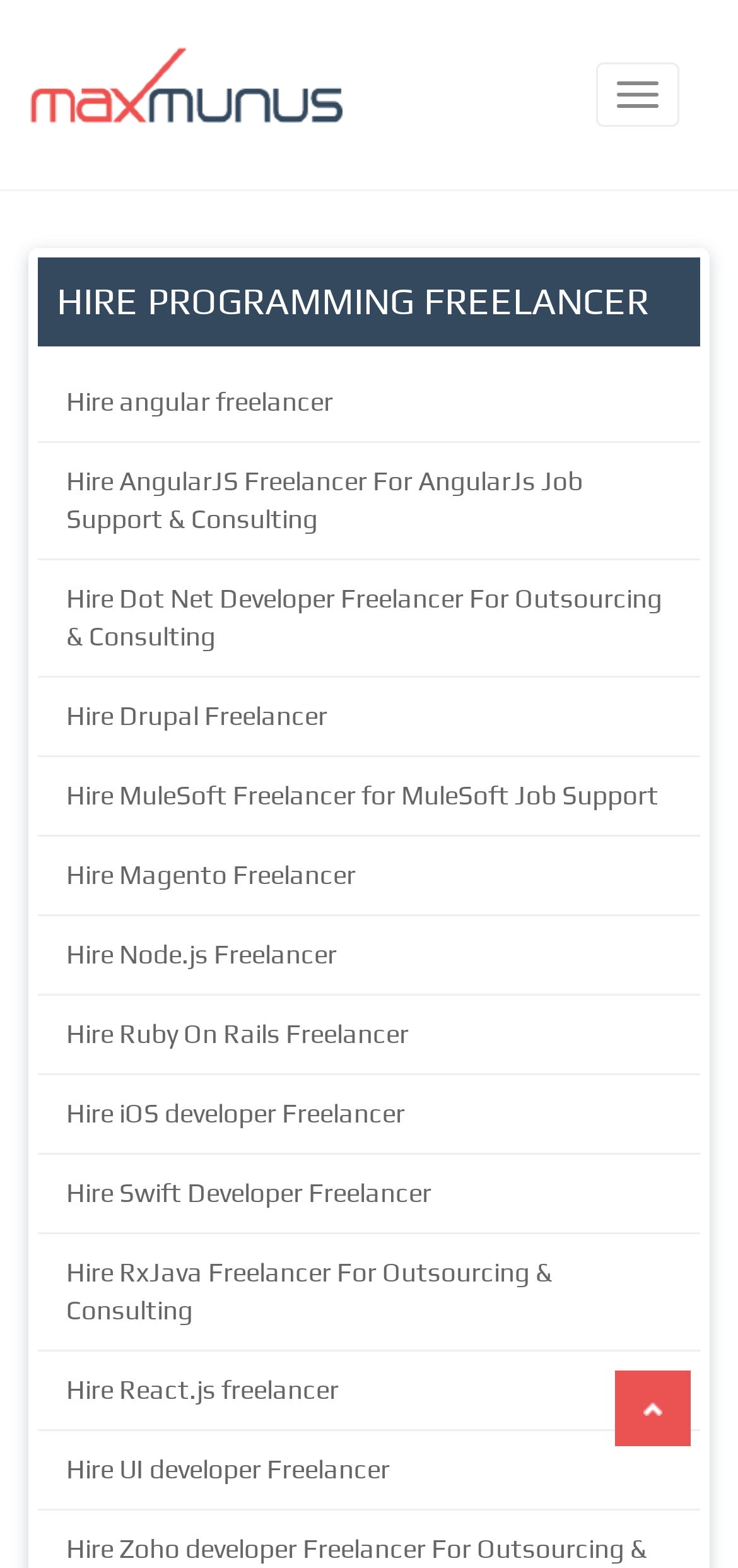What is the category of freelancers listed?
Using the image, provide a detailed and thorough answer to the question.

The links listed are all related to programming, such as Angular, Node.js, Ruby On Rails, etc. The heading 'HIRE PROGRAMMING FREELANCER' also suggests that the category is programming.